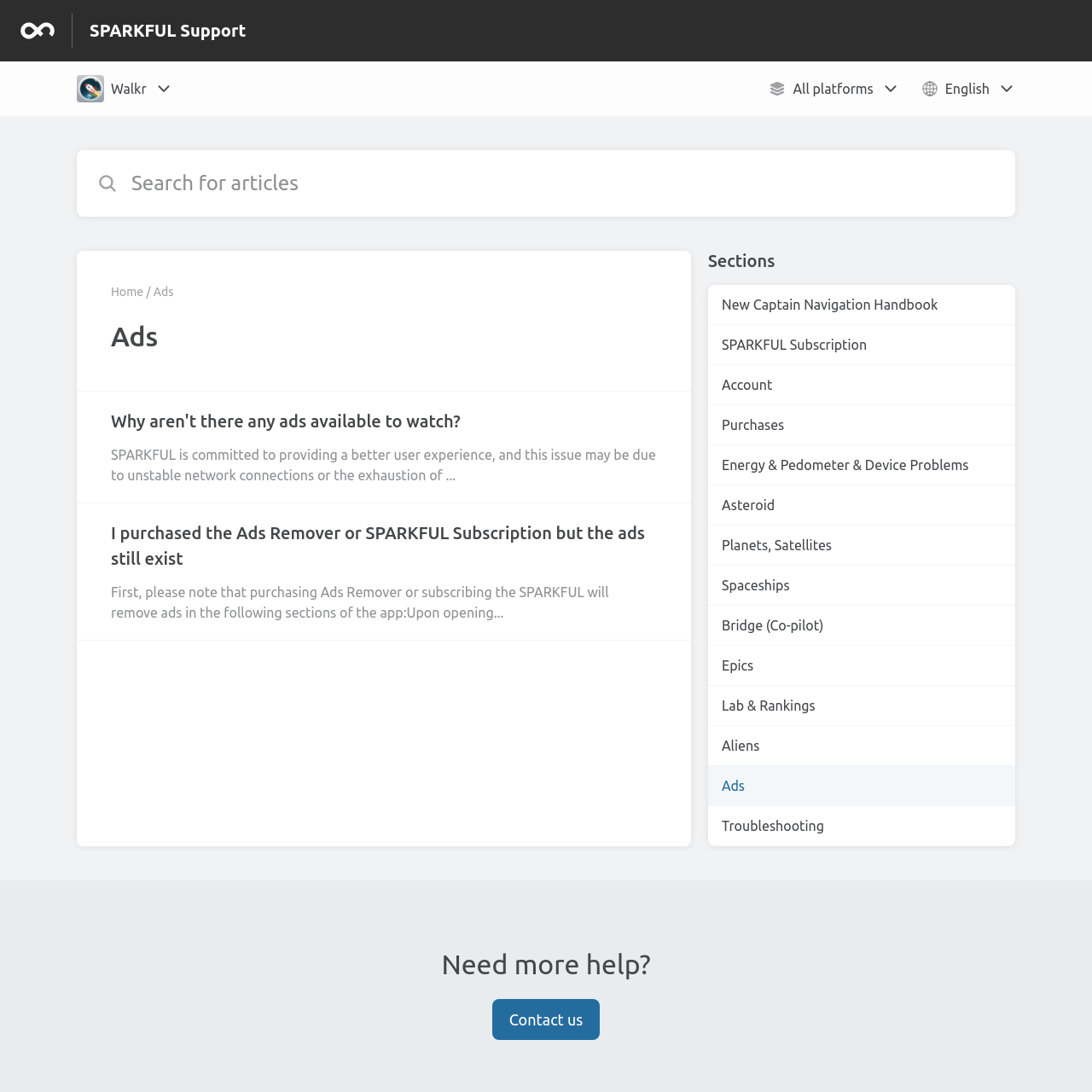Give a detailed account of the webpage.

This webpage is the Walkr Help Center, specifically focused on Ads for Walkr. At the top left, there is a small image and a link to "SPARKFUL Support". Next to it, there is a larger section with the Walkr logo, accompanied by two images and a paragraph of text. 

On the top right, there are three sections: "All platforms", "English", and a search bar. Each section has an image, a paragraph of text, and another image. The search bar has a textbox to input search queries and a button to submit the search.

Below the top section, there is a main content area. On the left, there is a navigation menu with links to "Home", and a heading "Ads". Below the heading, there are two list items with links to articles about ads, including "Why aren't there any ads available to watch?" and "I purchased the Ads Remover or SPARKFUL Subscription but the ads still exist".

On the right side of the main content area, there is a section with a heading "Sections", followed by a list of links to various topics, including "New Captain Navigation Handbook", "SPARKFUL Subscription", "Account", and others.

At the bottom of the page, there is a static text "Ads" and a link to "Troubleshooting". Finally, there is a section with a static text "Need more help?" and a button to "Contact us".